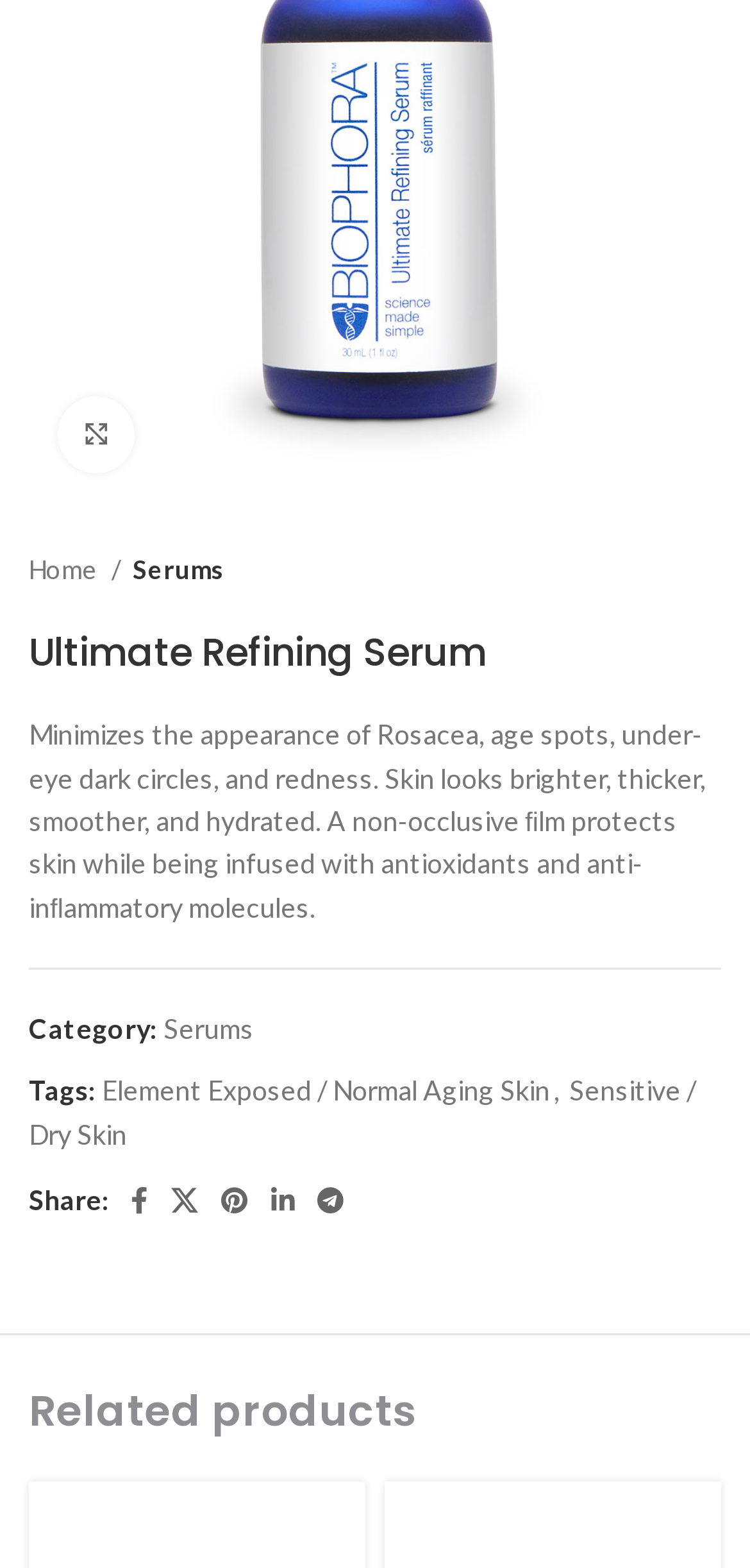Using the given description, provide the bounding box coordinates formatted as (top-left x, top-left y, bottom-right x, bottom-right y), with all values being floating point numbers between 0 and 1. Description: Home

[0.038, 0.351, 0.162, 0.377]